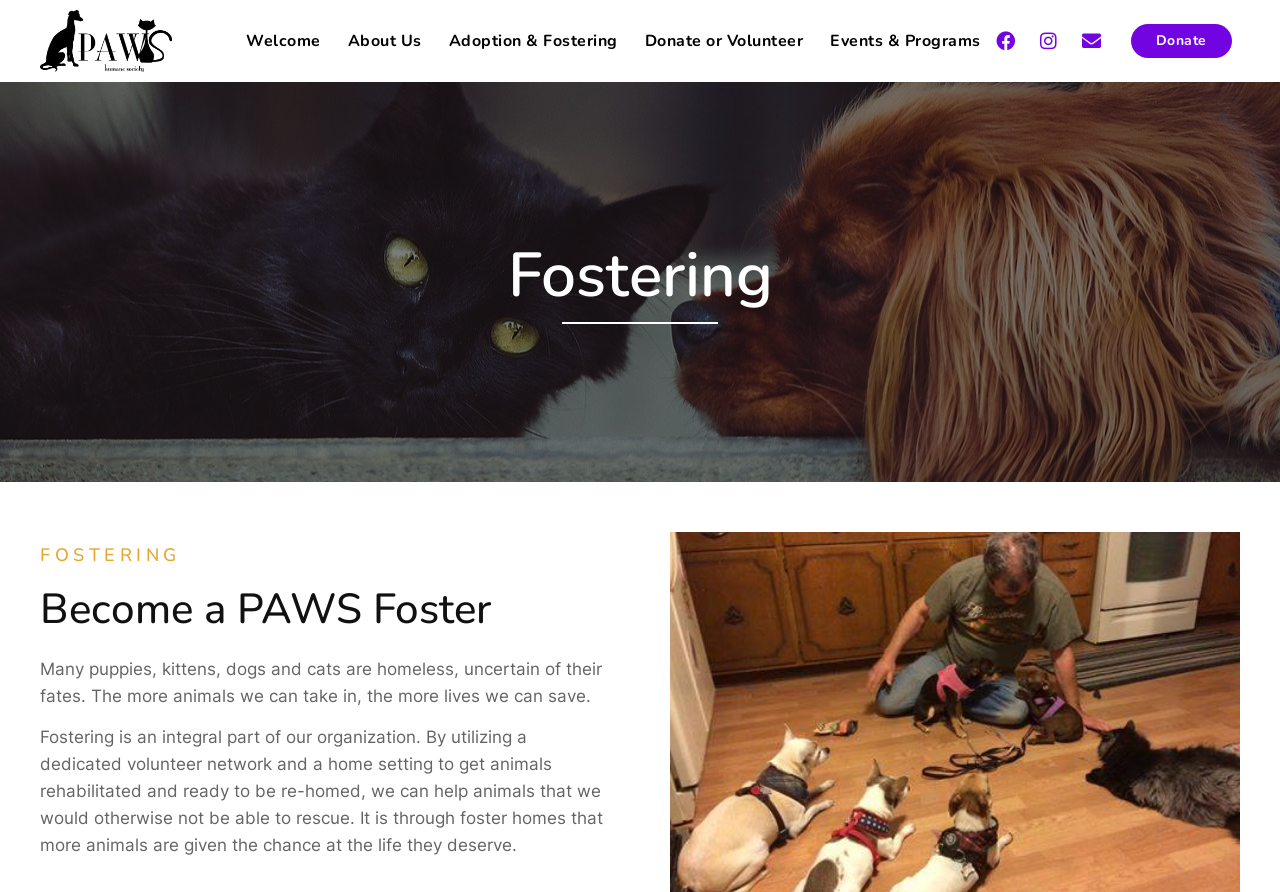What is the main purpose of fostering?
Please give a well-detailed answer to the question.

Based on the webpage content, fostering is an integral part of the organization, and it helps animals that would otherwise not be able to be rescued. It provides a home setting to get animals rehabilitated and ready to be re-homed, giving them a chance at a better life.